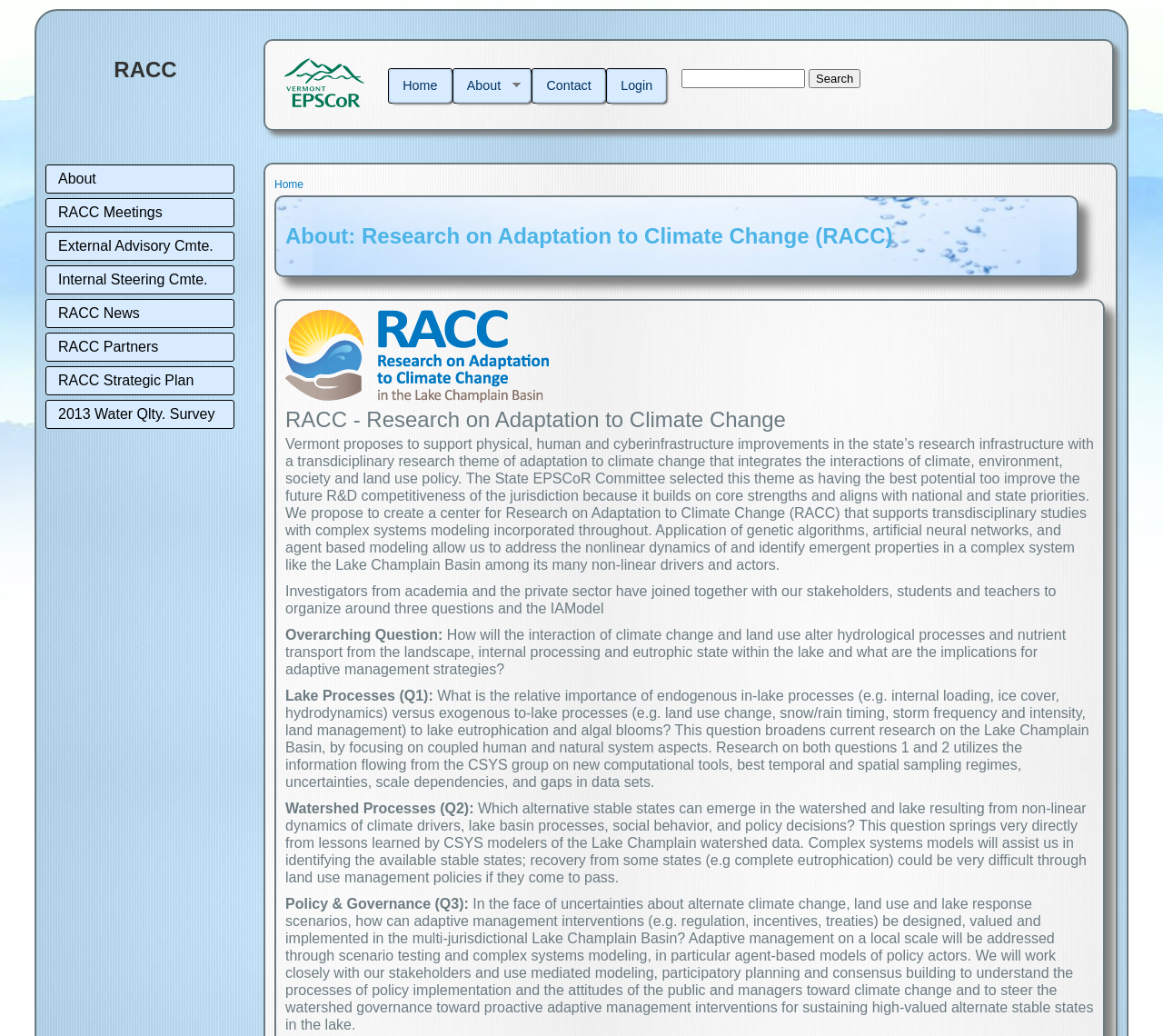From the image, can you give a detailed response to the question below:
What is the role of complex systems models in the RACC project?

Complex systems models, such as genetic algorithms, artificial neural networks, and agent-based modeling, are used in the RACC project to address the nonlinear dynamics of complex systems and identify emergent properties. These models will assist in understanding the interactions of climate, environment, society, and land use policy, and inform adaptive management strategies.